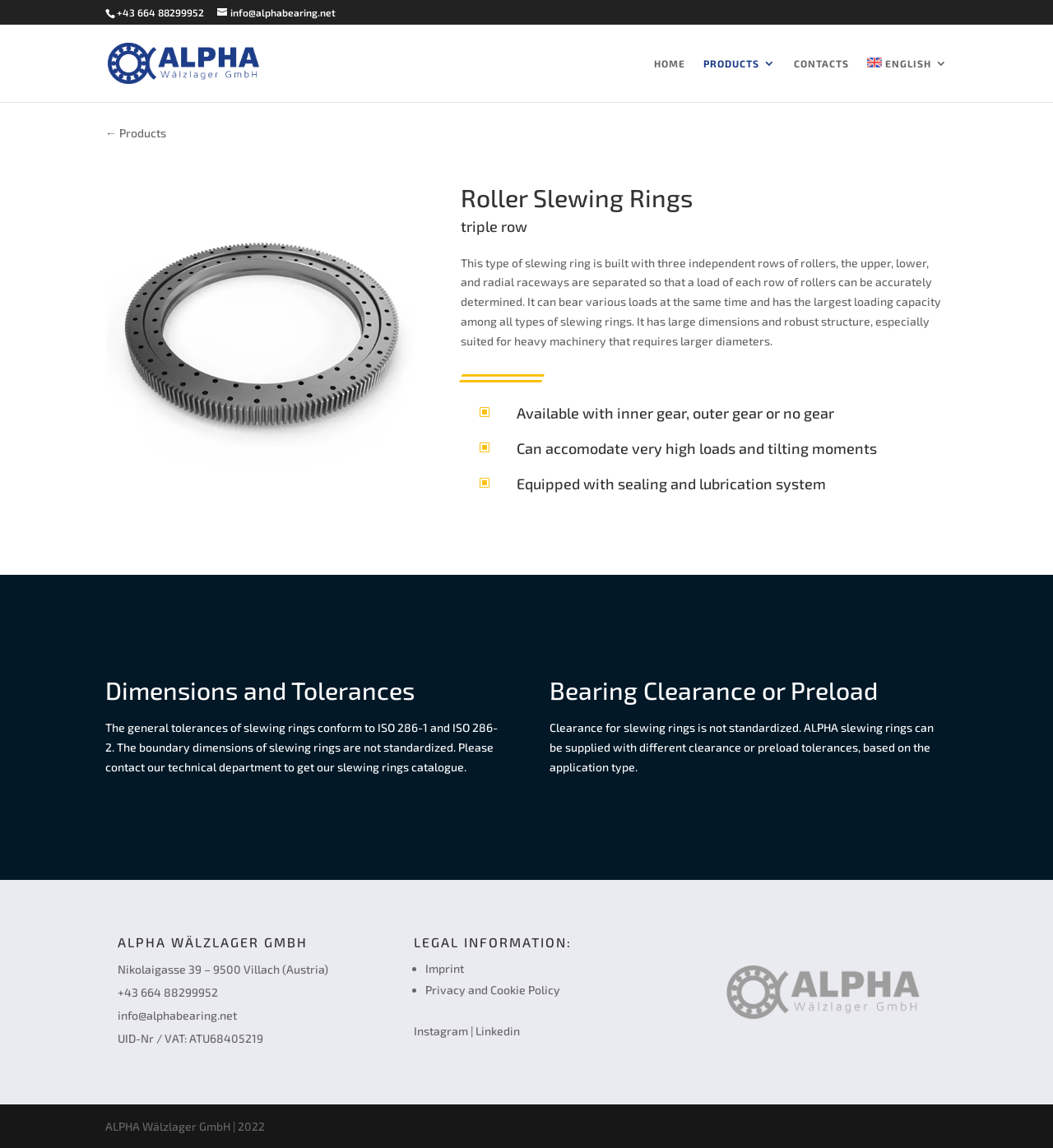Locate the primary heading on the webpage and return its text.

Roller Slewing Rings